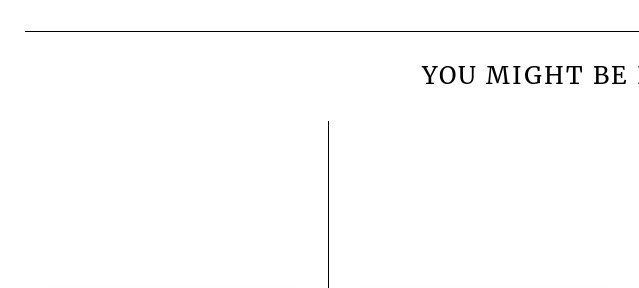What is the title of the song in the new video?
Refer to the screenshot and respond with a concise word or phrase.

La Mierda